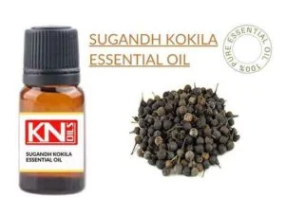What is the source of the Sugandh Kokila Essential Oil?
Please ensure your answer to the question is detailed and covers all necessary aspects.

The source of the Sugandh Kokila Essential Oil can be identified by looking at the cluster of dried black berries placed next to the bottle, which are mentioned in the caption as the source of this aromatic oil.